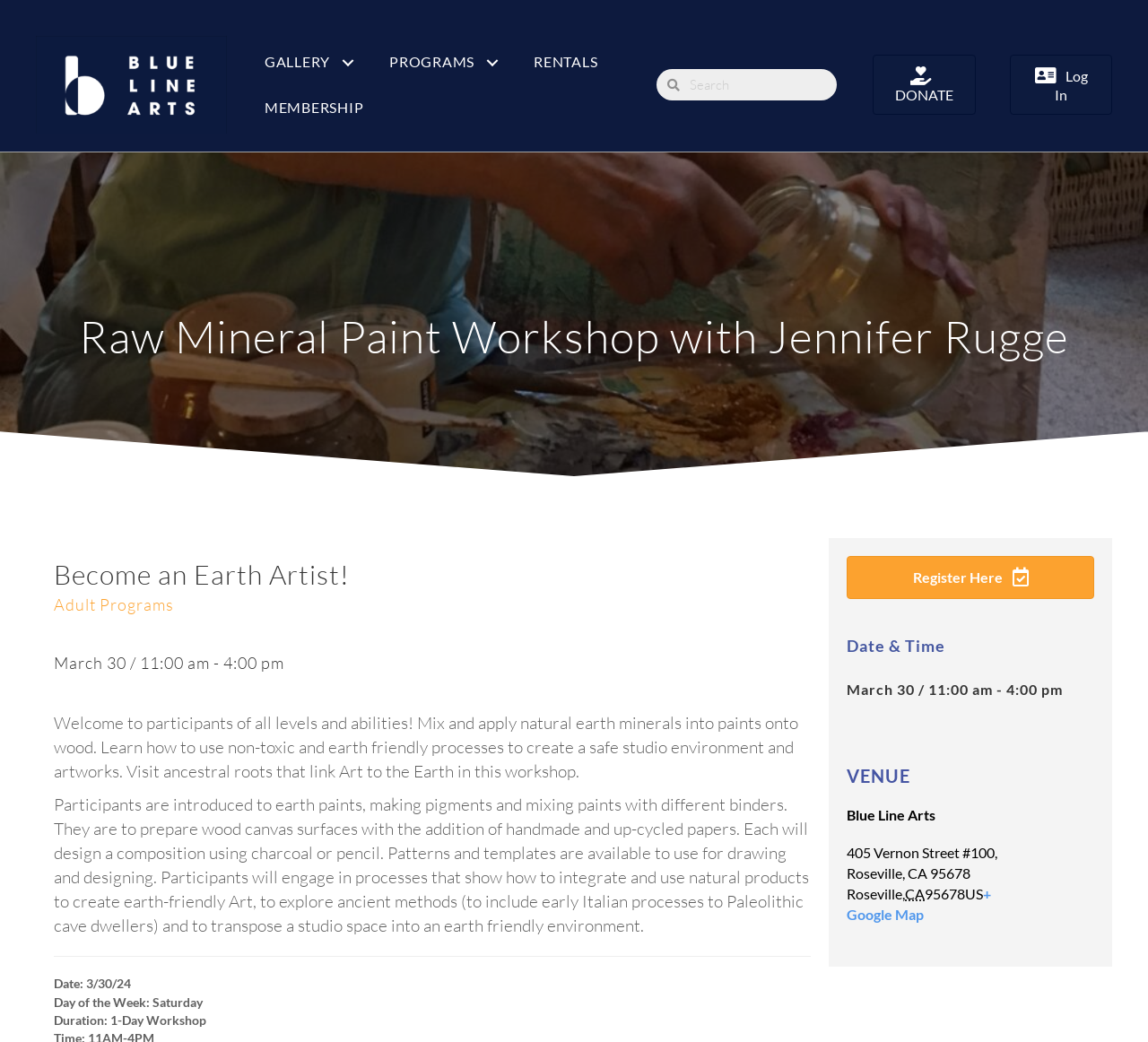Given the description of a UI element: "parent_node: Search name="s" placeholder="Search" title="Search"", identify the bounding box coordinates of the matching element in the webpage screenshot.

[0.592, 0.066, 0.729, 0.097]